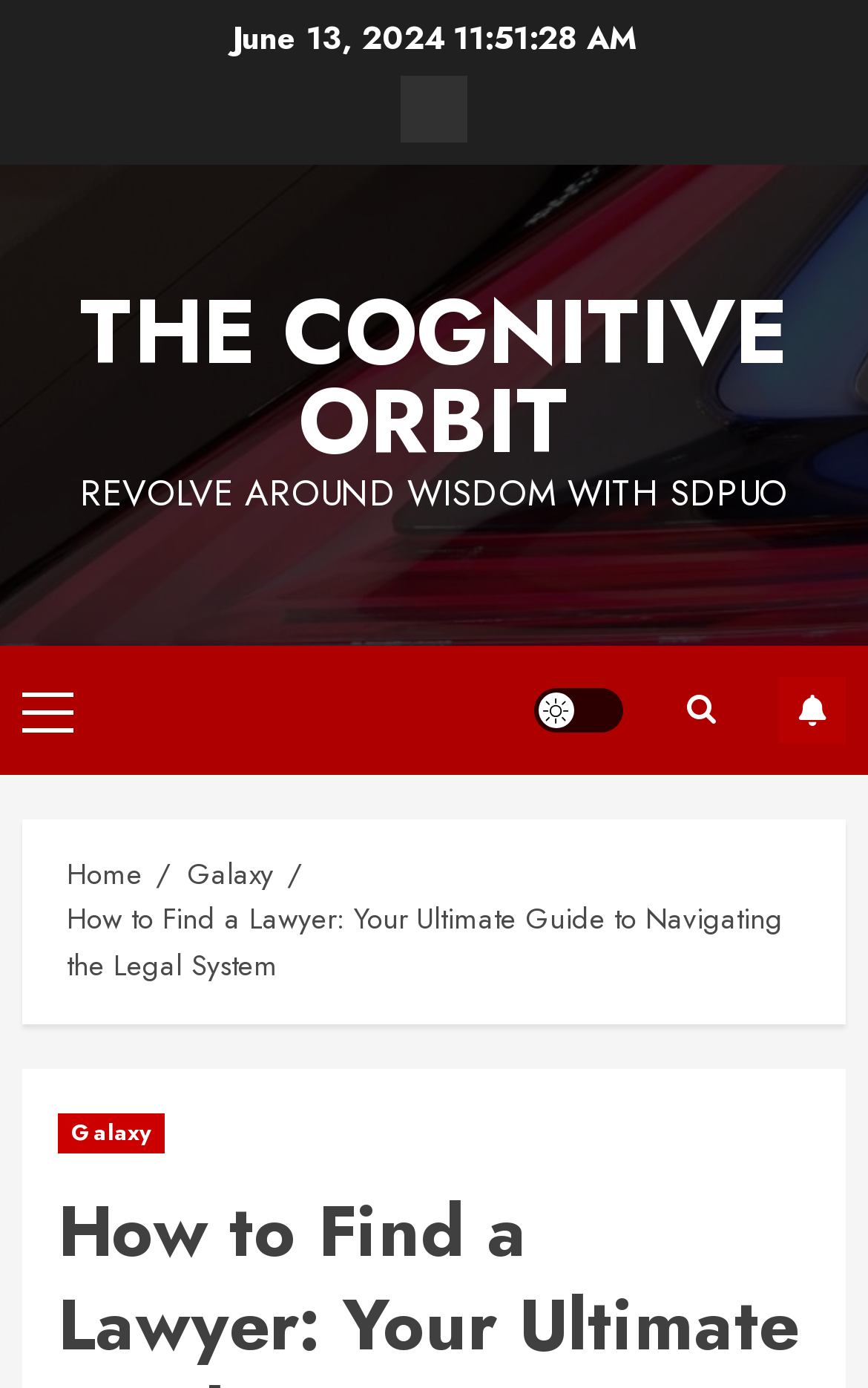Answer the following inquiry with a single word or phrase:
What is the function of the 'SUBSCRIBE' button?

To subscribe to the website